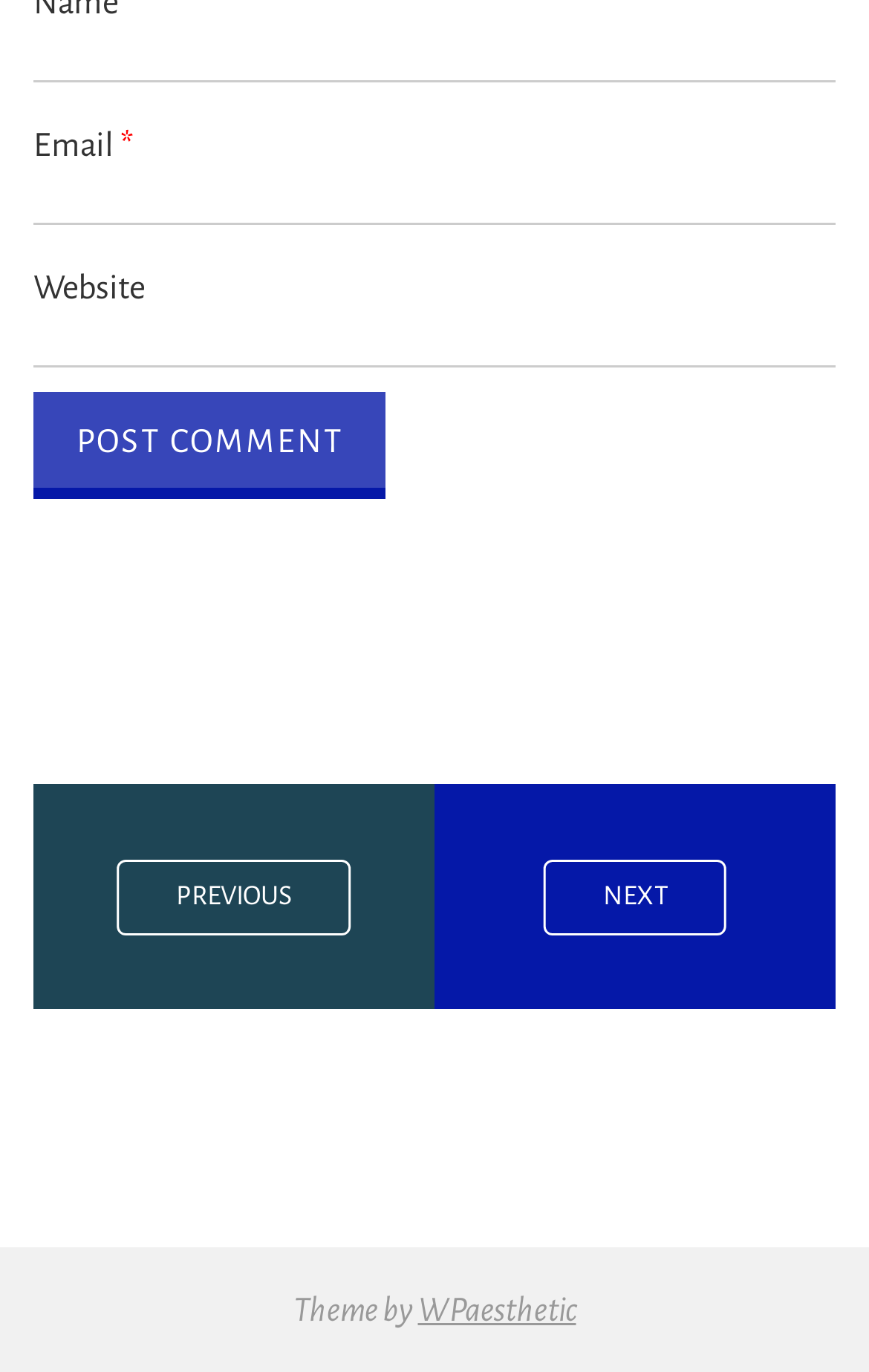What is the button below the textboxes for?
Please provide a comprehensive answer to the question based on the webpage screenshot.

The button has a label 'Post Comment' and is located below the textboxes, suggesting that it is used to submit a comment or post after entering the required information.